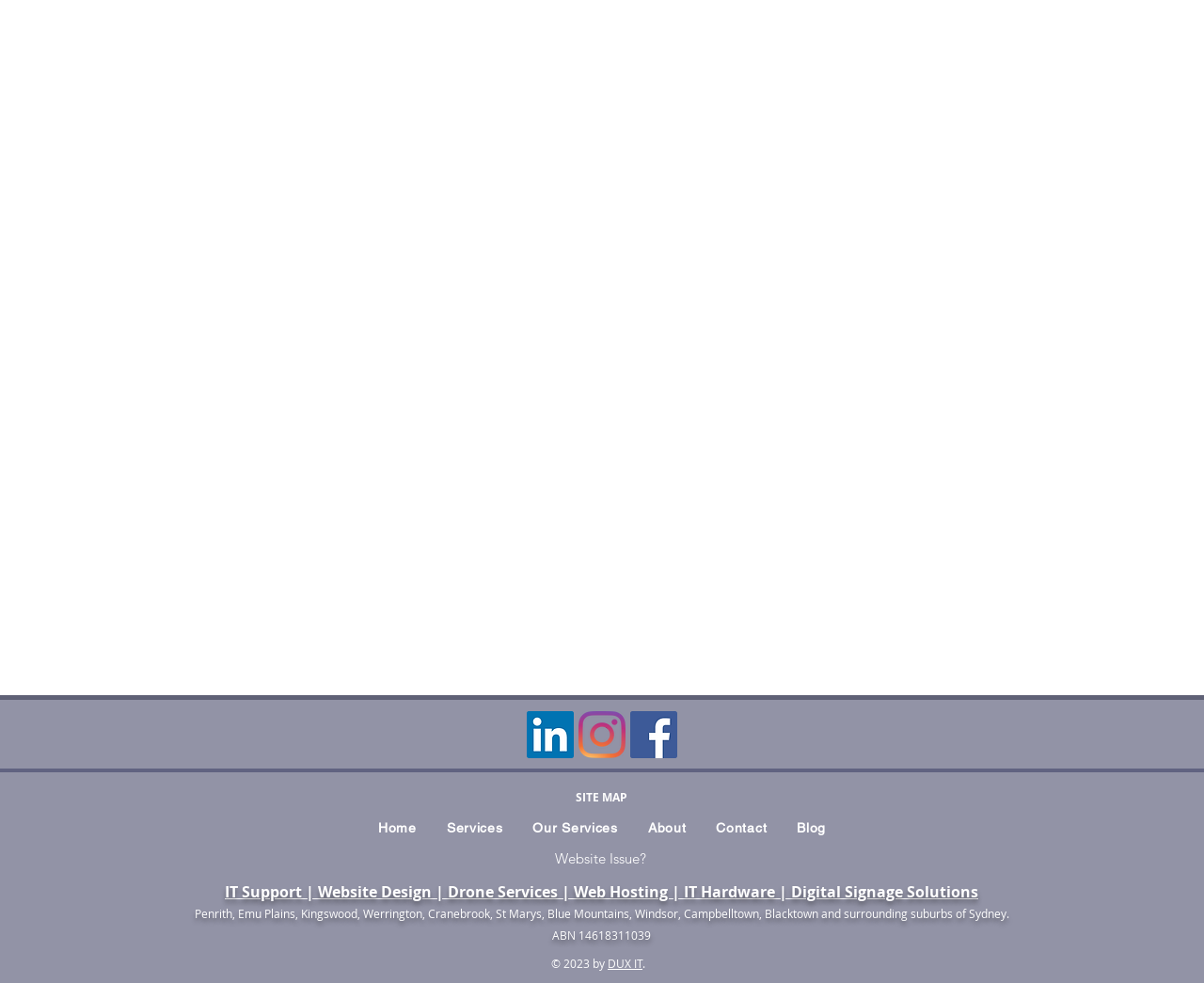Identify the bounding box for the UI element specified in this description: "More about Website Maintenance »". The coordinates must be four float numbers between 0 and 1, formatted as [left, top, right, bottom].

None